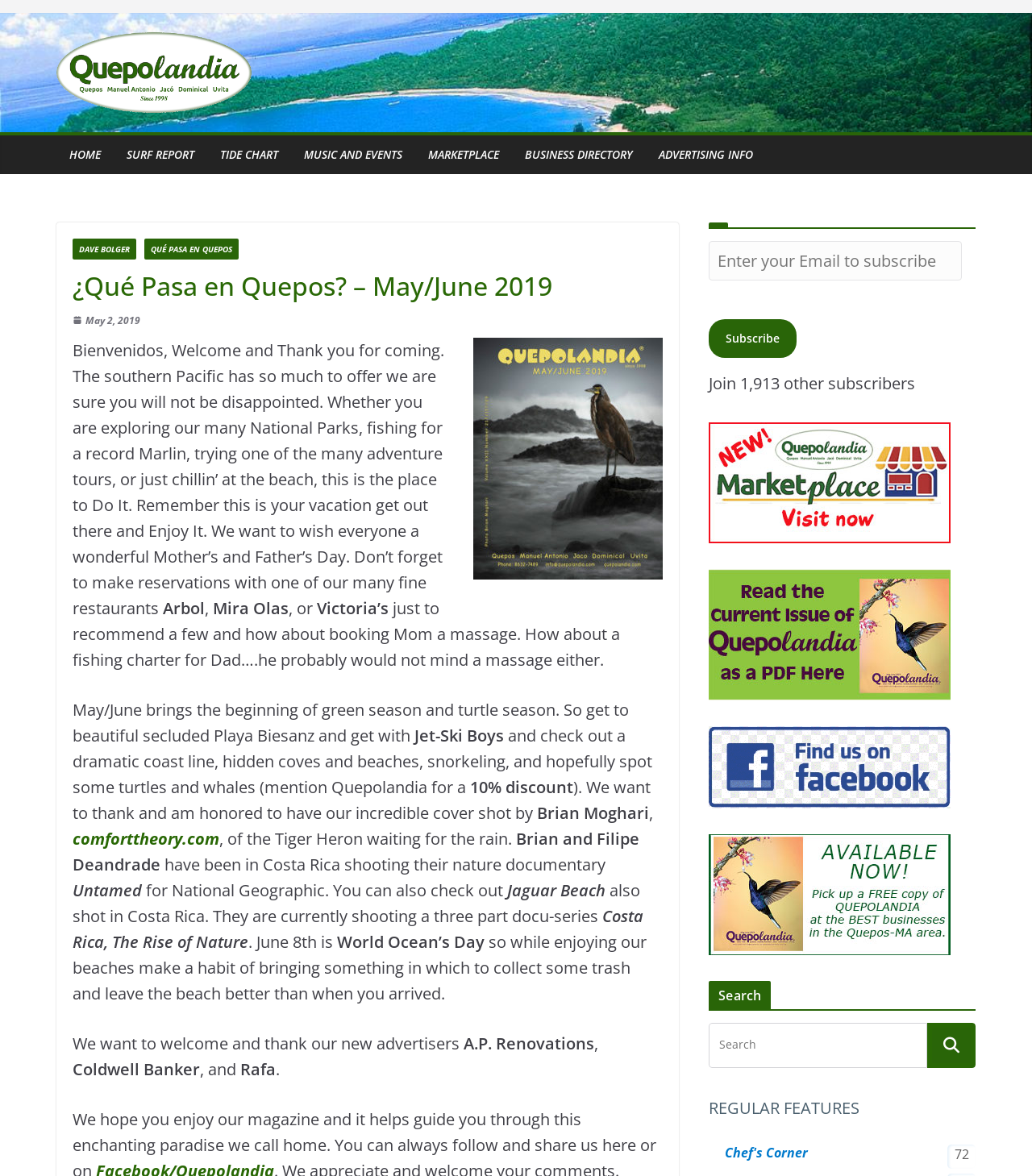Pinpoint the bounding box coordinates of the clickable area necessary to execute the following instruction: "Subscribe to the newsletter". The coordinates should be given as four float numbers between 0 and 1, namely [left, top, right, bottom].

[0.687, 0.271, 0.772, 0.304]